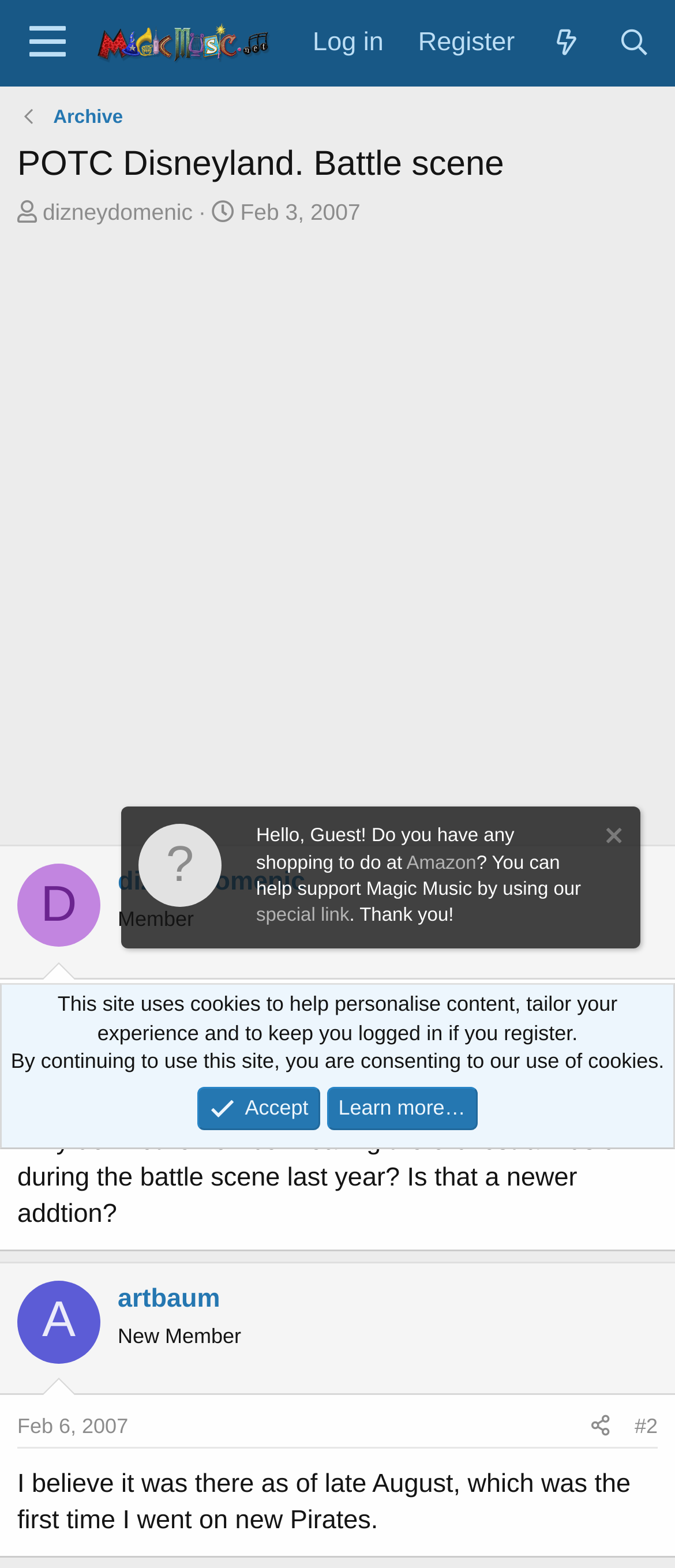What is the content of the first post?
Refer to the screenshot and answer in one word or phrase.

OK, now i know i would have remembered this..i think... i went to park last year after new scenes were added.... Why do i not remember hearing the orchestra music during the battle scene last year?